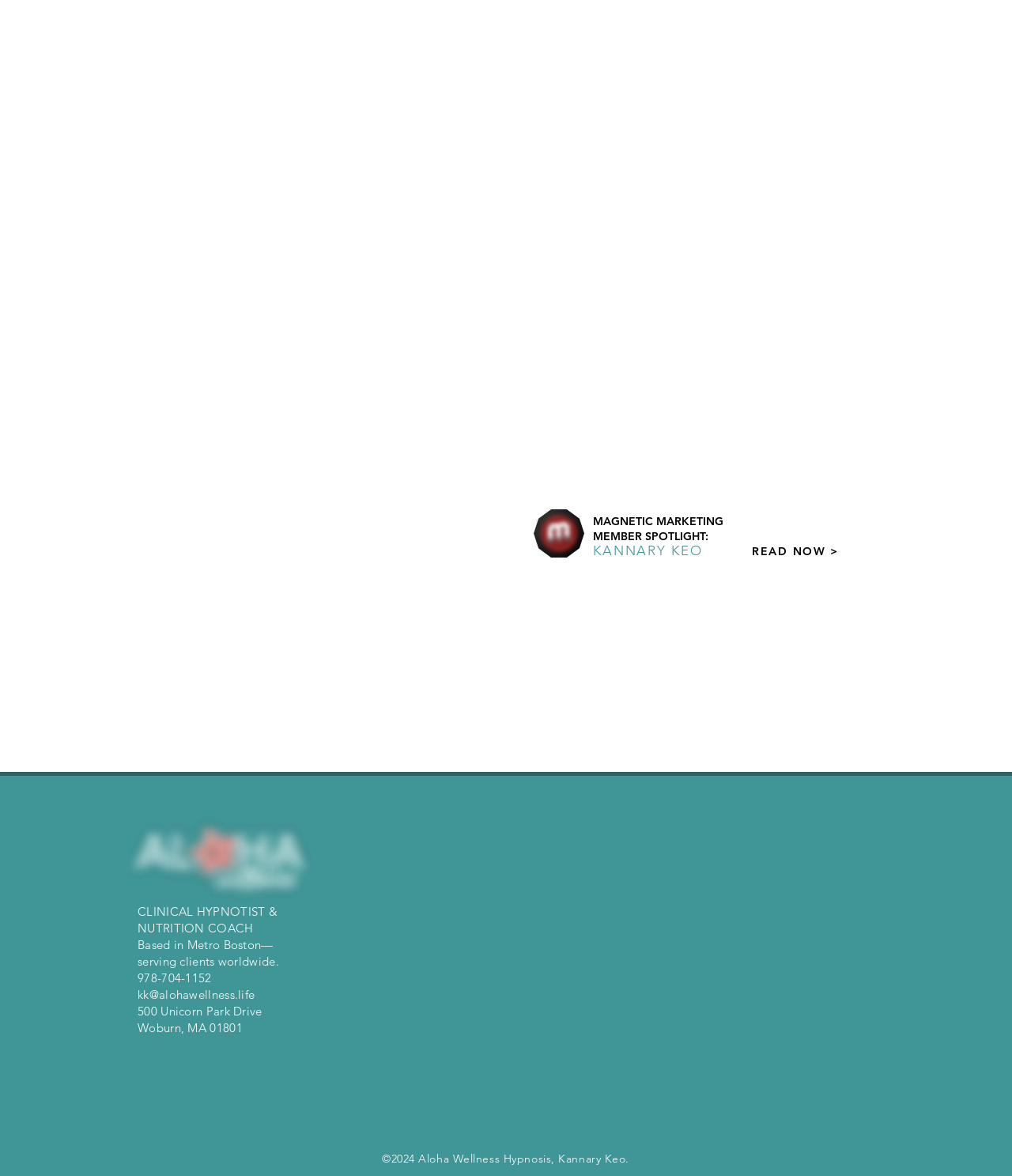Find the bounding box coordinates of the element to click in order to complete the given instruction: "Learn about magnetic marketing."

[0.586, 0.437, 0.728, 0.474]